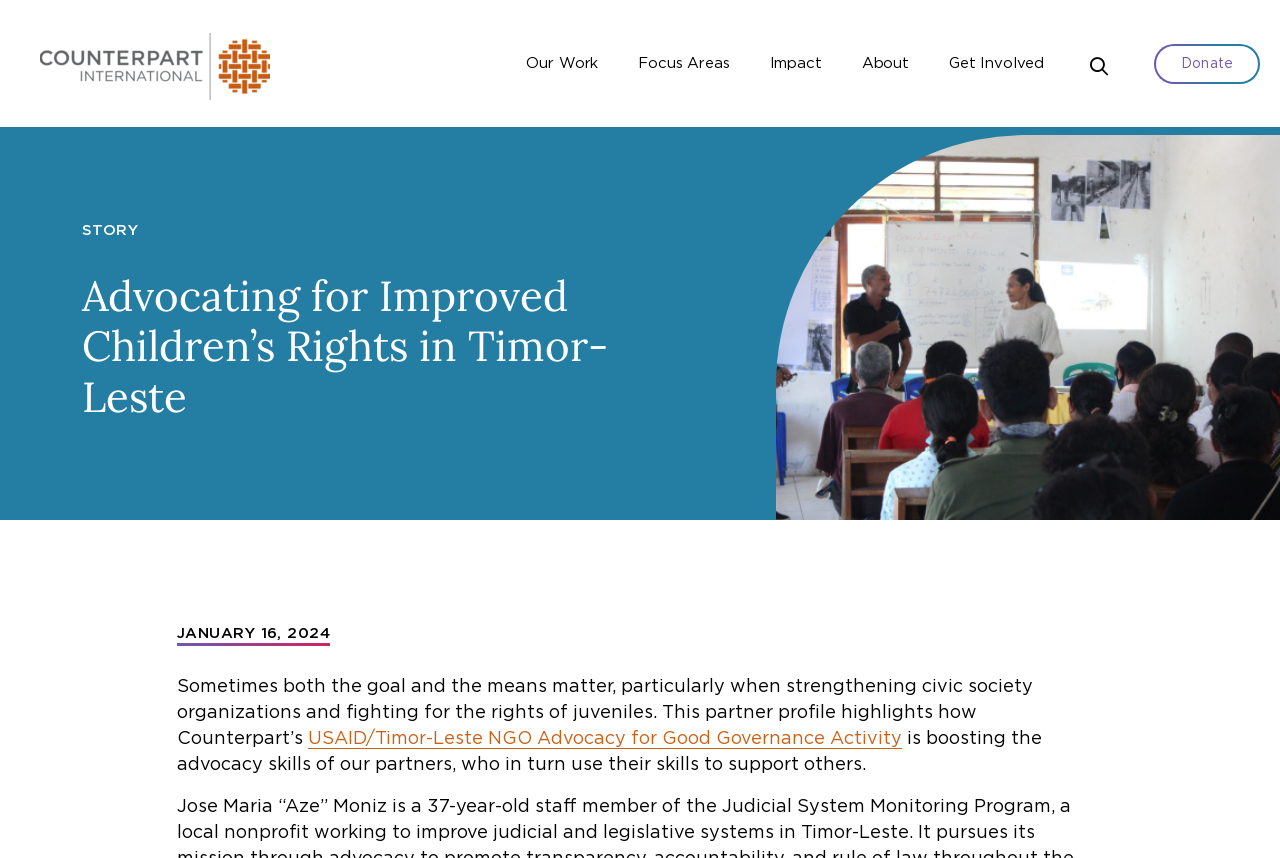Using the element description provided, determine the bounding box coordinates in the format (top-left x, top-left y, bottom-right x, bottom-right y). Ensure that all values are floating point numbers between 0 and 1. Element description: About

[0.658, 0.035, 0.726, 0.113]